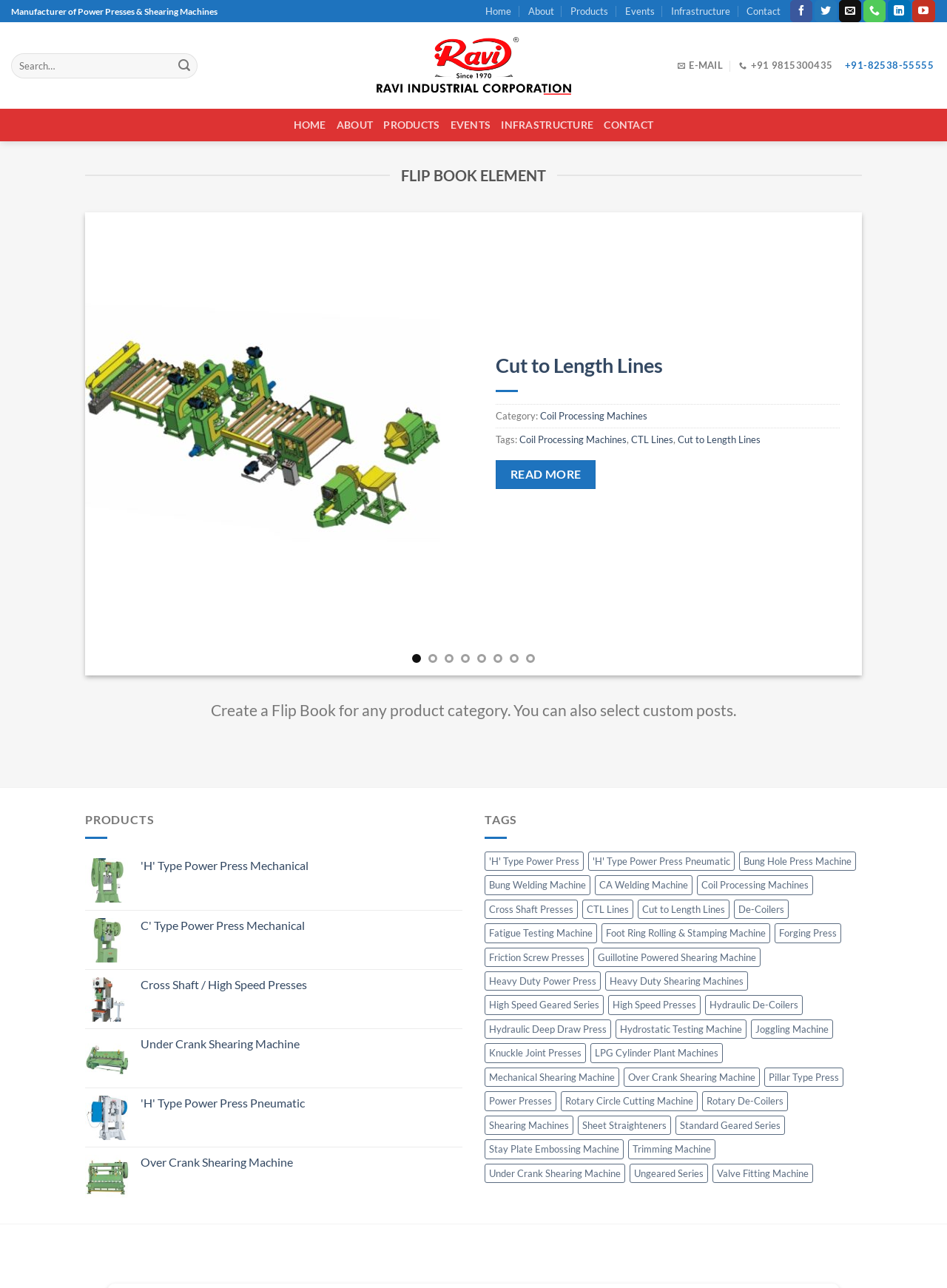Identify the bounding box coordinates for the UI element described as follows: "Trimming Machine". Ensure the coordinates are four float numbers between 0 and 1, formatted as [left, top, right, bottom].

[0.663, 0.885, 0.755, 0.9]